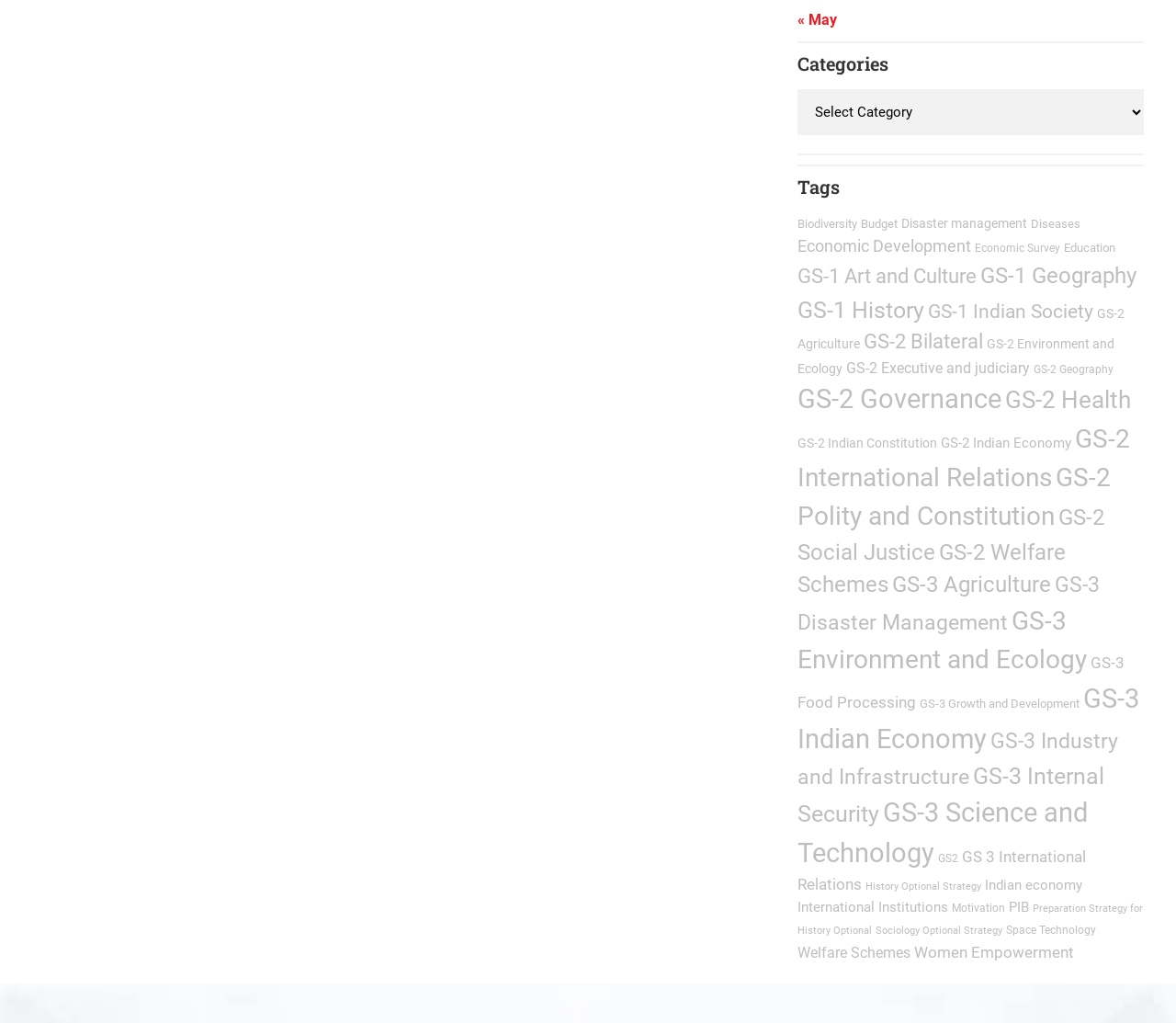From the screenshot, find the bounding box of the UI element matching this description: "Preparation Strategy for History Optional". Supply the bounding box coordinates in the form [left, top, right, bottom], each a float between 0 and 1.

[0.678, 0.883, 0.972, 0.916]